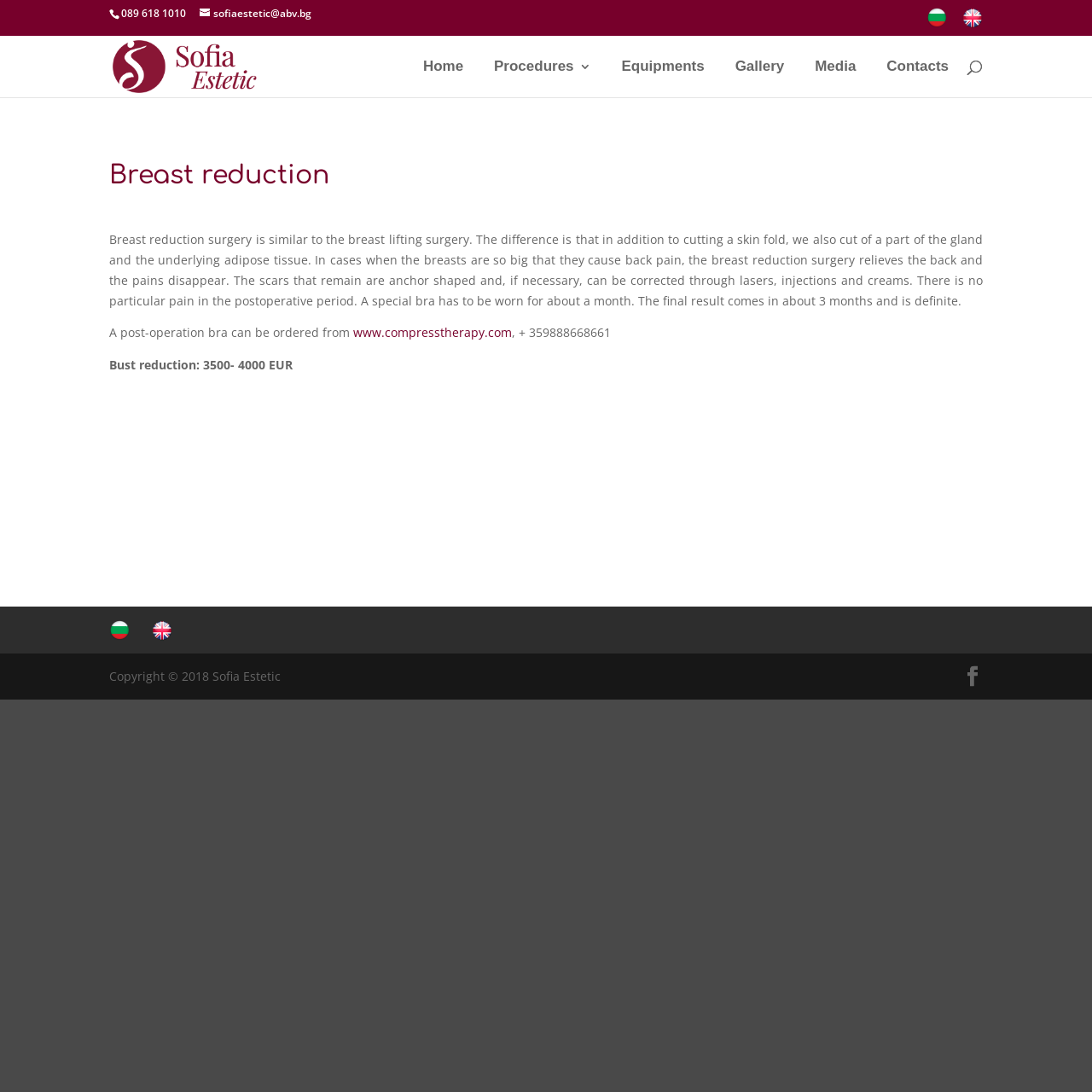Please locate the bounding box coordinates of the region I need to click to follow this instruction: "Click the phone number to contact".

[0.111, 0.005, 0.17, 0.019]